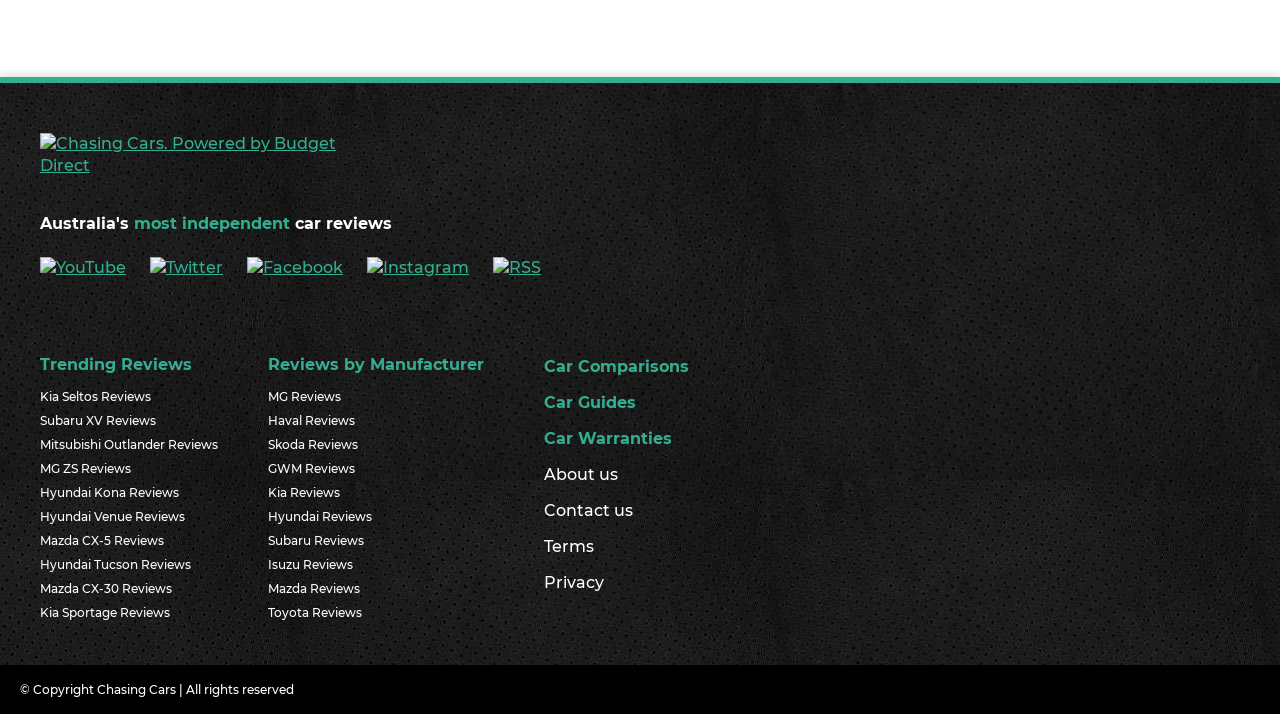Can you find the bounding box coordinates for the element to click on to achieve the instruction: "Read trending reviews"?

[0.031, 0.489, 0.17, 0.534]